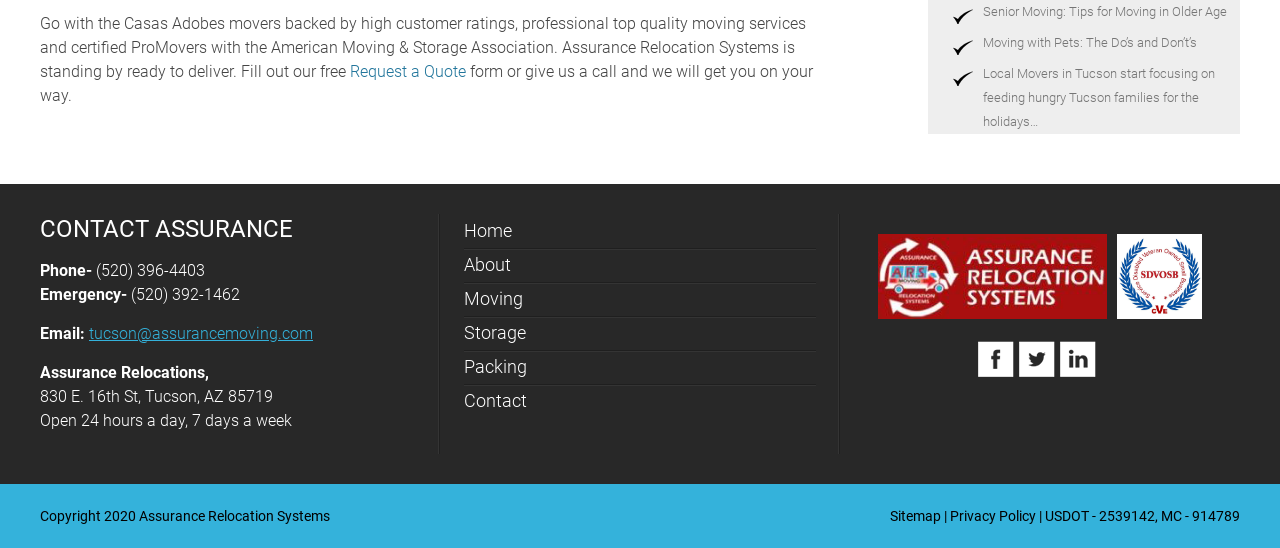Refer to the image and provide a thorough answer to this question:
What is the copyright year?

The copyright year is mentioned in the StaticText element with the text 'Copyright 2020 Assurance Relocation Systems' at coordinates [0.031, 0.927, 0.258, 0.956].